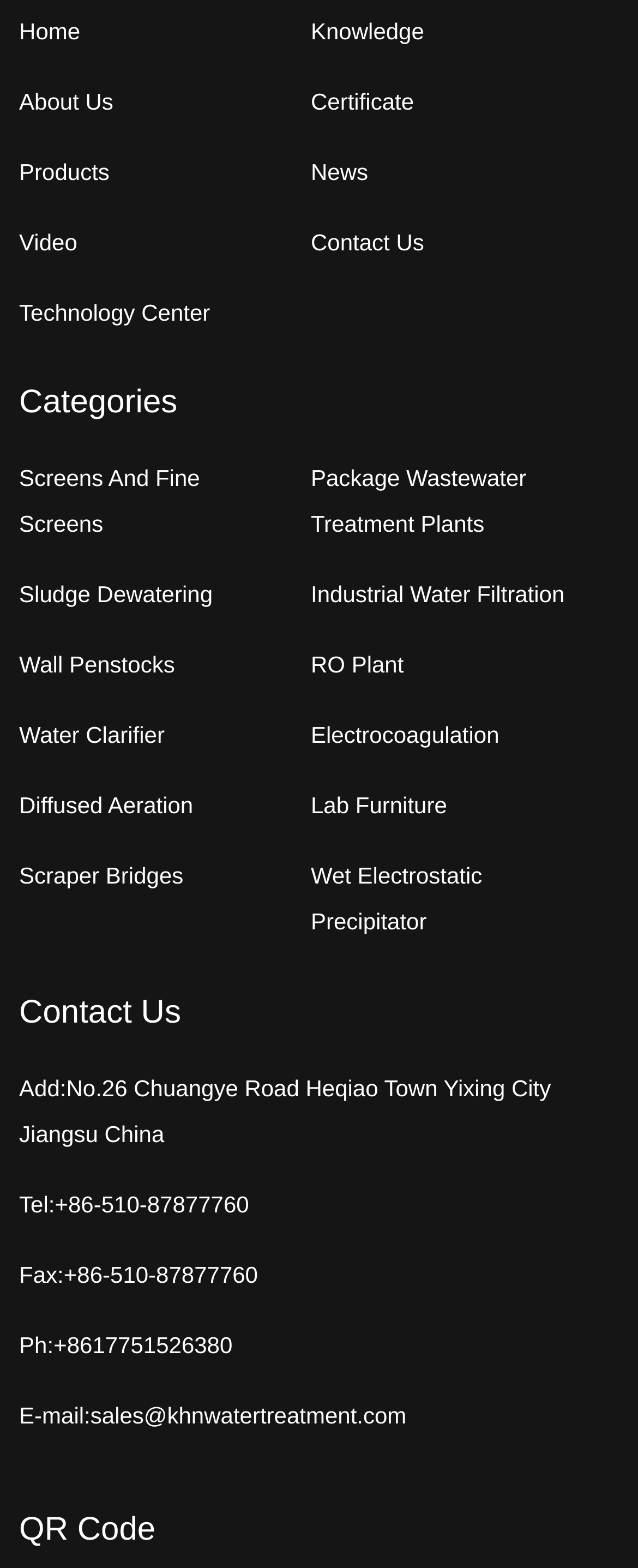Show me the bounding box coordinates of the clickable region to achieve the task as per the instruction: "go to home page".

[0.03, 0.012, 0.126, 0.028]